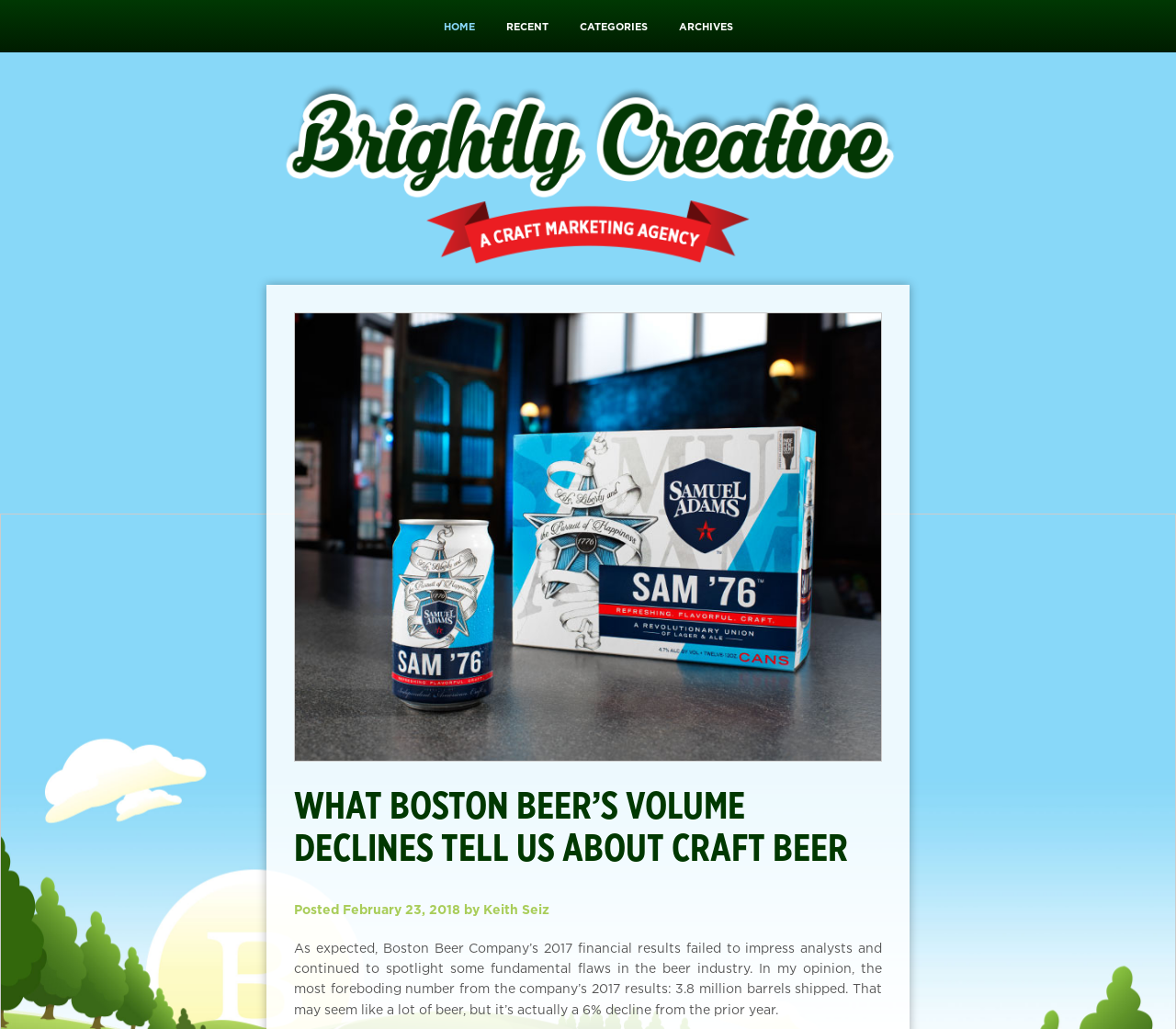Identify the bounding box of the UI element described as follows: "Recent". Provide the coordinates as four float numbers in the range of 0 to 1 [left, top, right, bottom].

[0.418, 0.021, 0.478, 0.031]